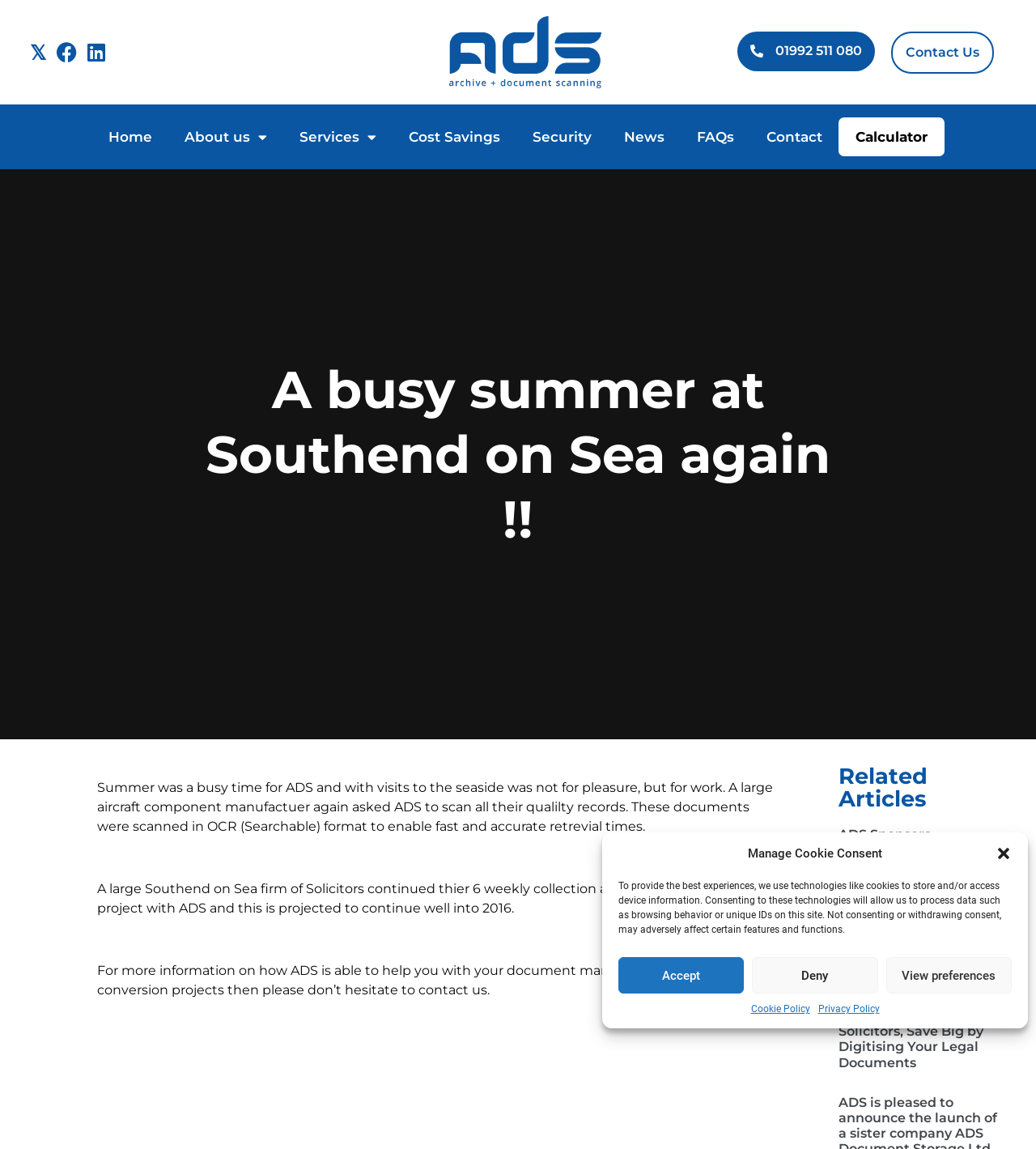Utilize the information from the image to answer the question in detail:
How many social media links are there?

I counted the social media links by looking at the top-left corner of the webpage, where there are three links: Twitter, Facebook, and Linkedin.